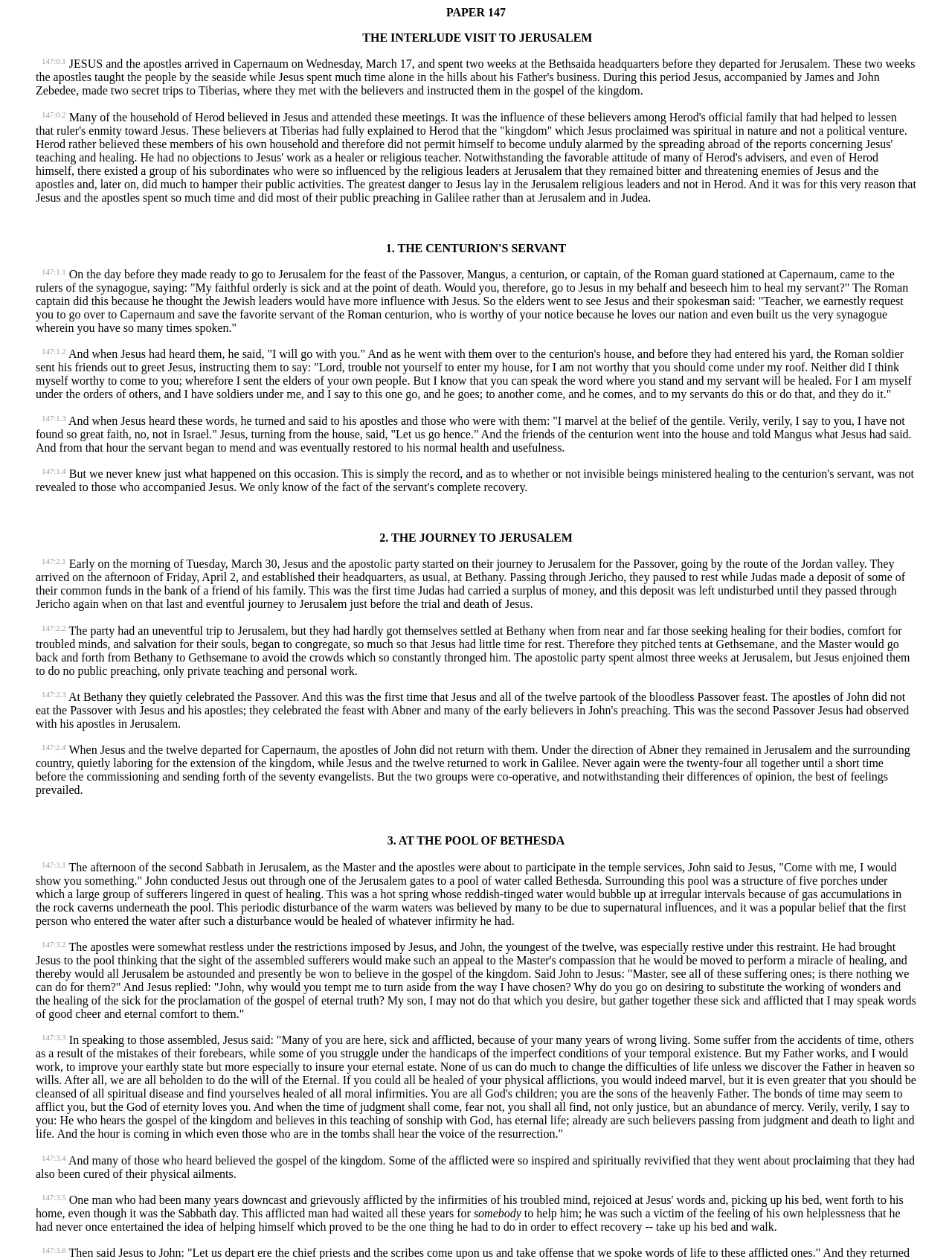Where did Jesus and the apostolic party go after departing from Capernaum?
Please respond to the question thoroughly and include all relevant details.

After departing from Capernaum, Jesus and the apostolic party went to Jerusalem for the Passover, as indicated by the text 'Early on the morning of Tuesday, March 30, Jesus and the apostolic party started on their journey to Jerusalem for the Passover, going by the route of the Jordan valley.'